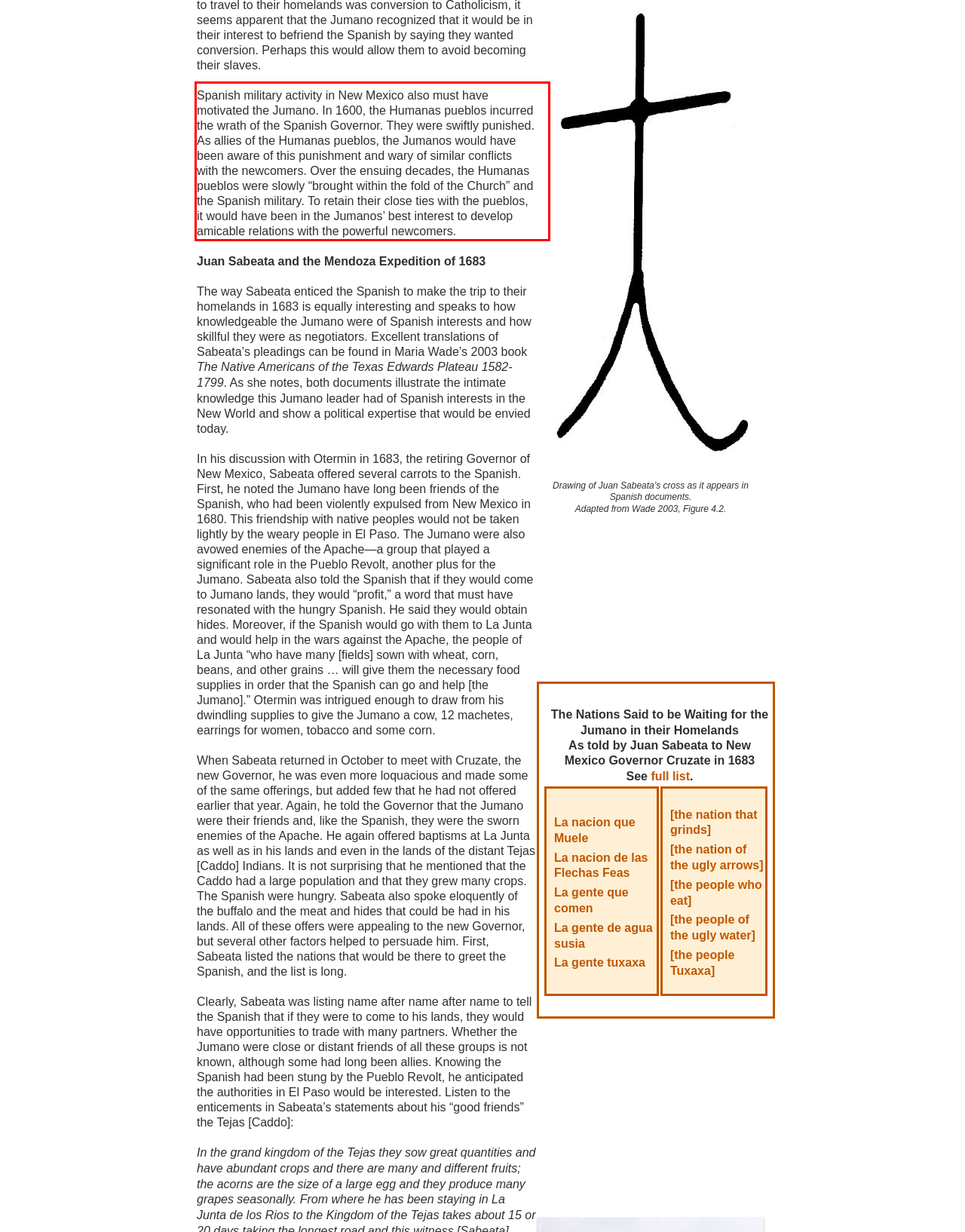Please use OCR to extract the text content from the red bounding box in the provided webpage screenshot.

Spanish military activity in New Mexico also must have motivated the Jumano. In 1600, the Humanas pueblos incurred the wrath of the Spanish Governor. They were swiftly punished. As allies of the Humanas pueblos, the Jumanos would have been aware of this punishment and wary of similar conflicts with the newcomers. Over the ensuing decades, the Humanas pueblos were slowly “brought within the fold of the Church” and the Spanish military. To retain their close ties with the pueblos, it would have been in the Jumanos’ best interest to develop amicable relations with the powerful newcomers.